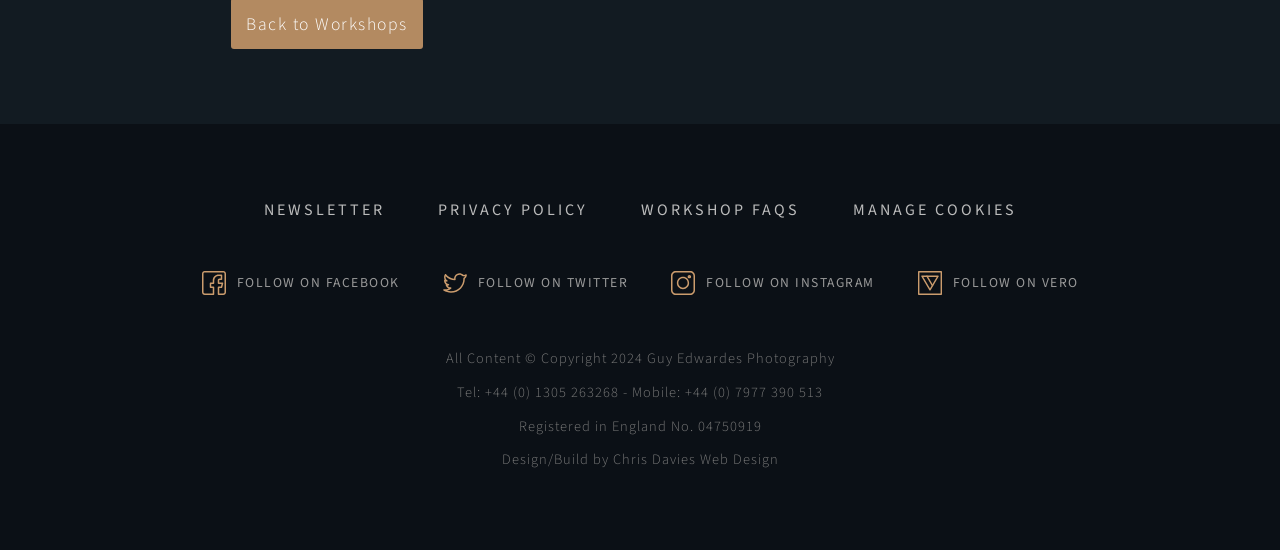Predict the bounding box coordinates of the area that should be clicked to accomplish the following instruction: "View workshop FAQs". The bounding box coordinates should consist of four float numbers between 0 and 1, i.e., [left, top, right, bottom].

[0.5, 0.362, 0.625, 0.402]